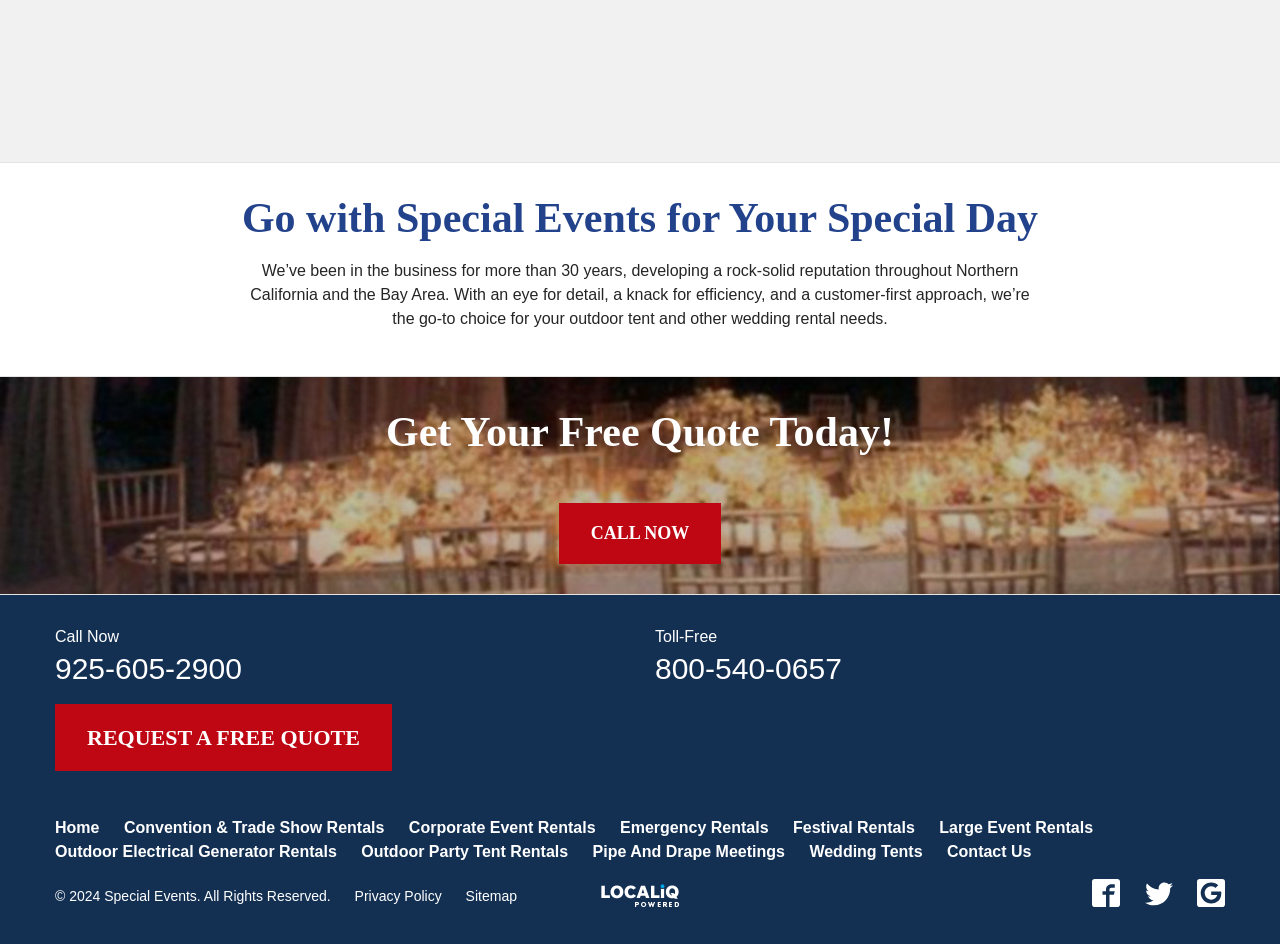Locate the bounding box coordinates for the element described below: "Large Event Rentals". The coordinates must be four float values between 0 and 1, formatted as [left, top, right, bottom].

[0.734, 0.864, 0.854, 0.889]